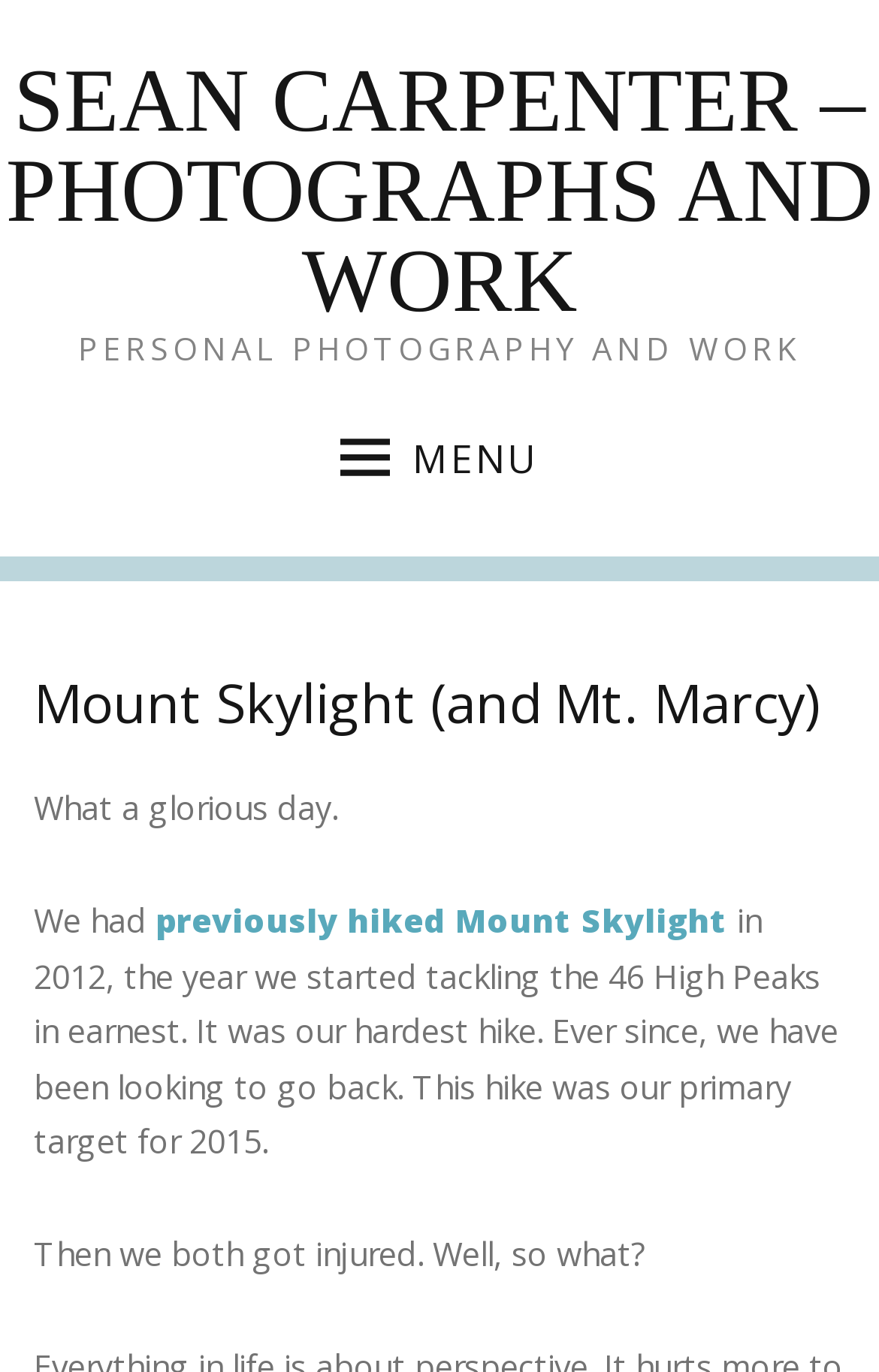Describe all the key features of the webpage in detail.

The webpage is about Mount Skylight and Mt. Marcy, with a focus on personal photography and work. At the top, there is a link to "SEAN CARPENTER – PHOTOGRAPHS AND WORK" that spans almost the entire width of the page. Below this link, there is a static text "PERSONAL PHOTOGRAPHY AND WORK" that is centered on the page.

To the right of the static text, there is a button labeled "MENU" that is roughly one-third of the way down the page. When clicked, it reveals a header section with a heading that reads "Mount Skylight (and Mt. Marcy)". Below the heading, there are several paragraphs of text that describe a personal experience of hiking Mount Skylight. The text starts with "What a glorious day" and continues to describe the hike, including a link to "previously hiked Mount Skylight" within the text.

The text is arranged in a vertical column, with each paragraph building on the previous one to tell a story. The overall layout is clean, with a clear hierarchy of elements and ample whitespace to separate the different sections.